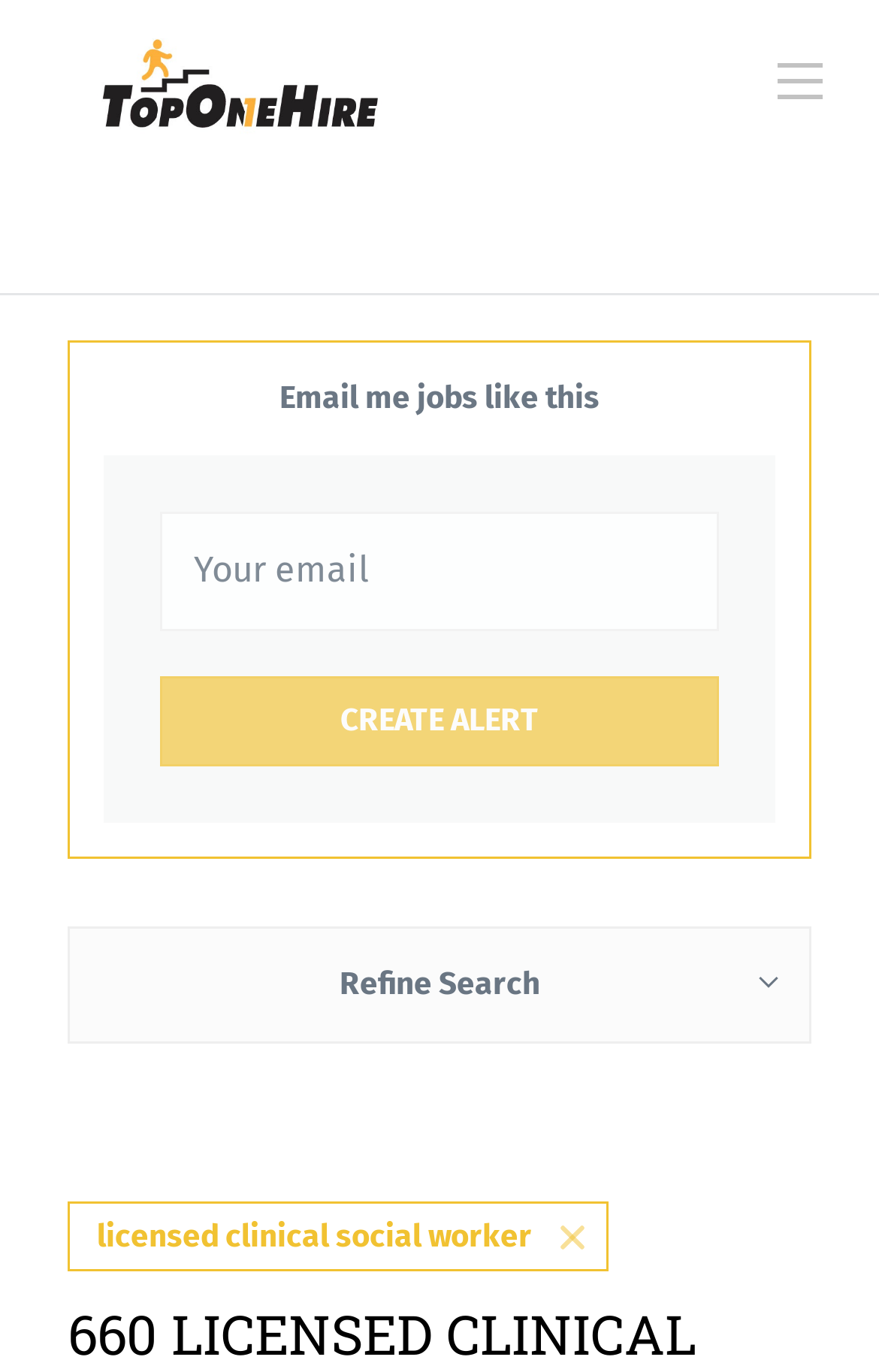Identify the bounding box for the given UI element using the description provided. Coordinates should be in the format (top-left x, top-left y, bottom-right x, bottom-right y) and must be between 0 and 1. Here is the description: name="email" placeholder="Your email"

[0.182, 0.373, 0.818, 0.46]